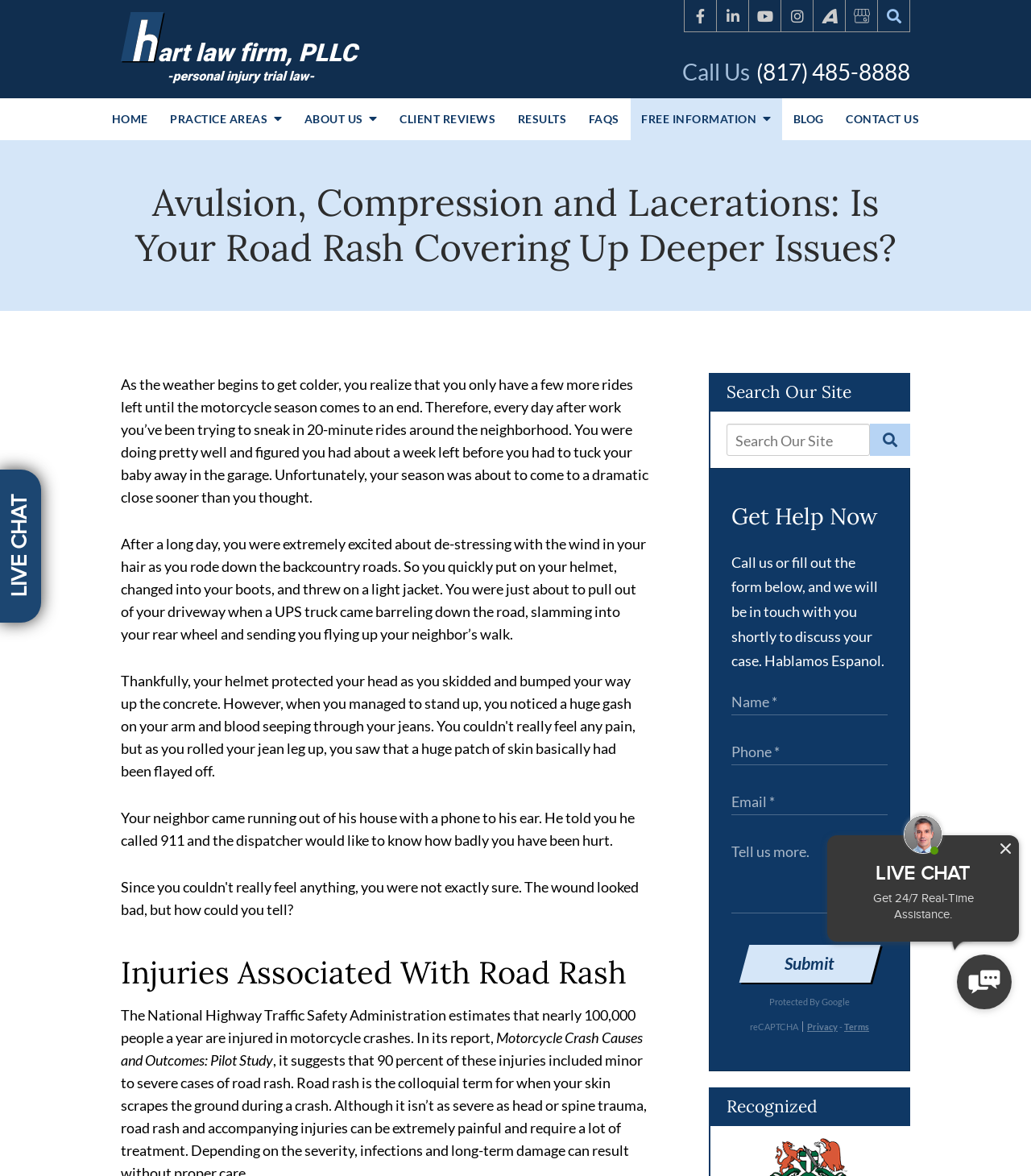What is the language spoken by the law firm?
Please analyze the image and answer the question with as much detail as possible.

The law firm speaks both English and Spanish, as indicated by the text 'Hablamos Espanol' which means 'We speak Spanish'.